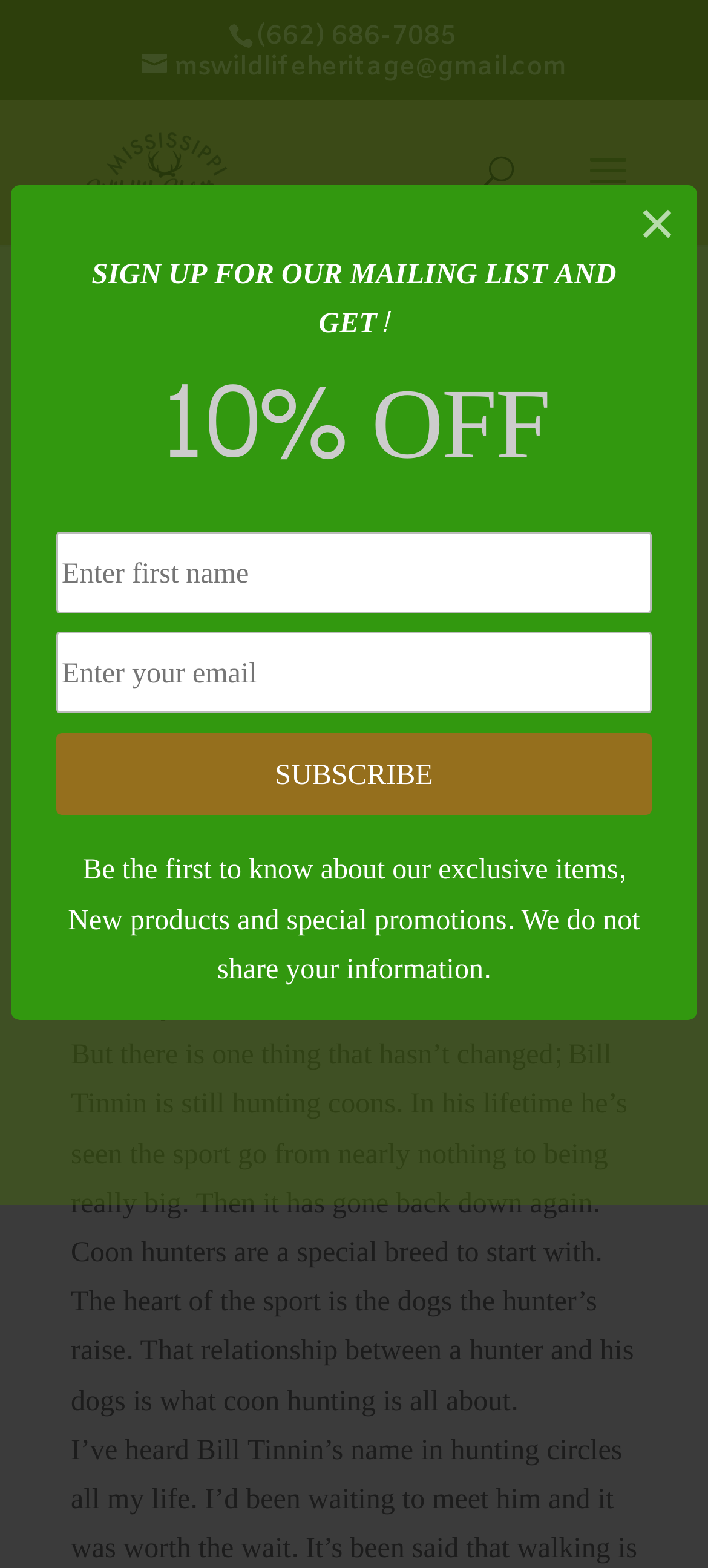Create a detailed narrative describing the layout and content of the webpage.

The webpage is about the MS Wildlife Heritage Foundation, specifically focusing on shooting and wildlife heritage. At the top of the page, there is a prominent call-to-action section to sign up for the mailing list, offering a 10% discount. This section includes a heading, two text boxes for entering first name and email, a subscribe button, and a close button.

Below the call-to-action section, there is a phone number and an email address displayed. On the left side, there is a logo of the MS Wildlife Heritage Foundation, which is an image. Next to the logo, there is a link to the foundation's name.

On the right side, there is a search bar with a search box and a heading "Search for:". Below the search bar, there is a section featuring an article or blog post. The article has a heading "Bill Tinnin from Treasures of the Delta by Billy Johnson" and includes several links to related topics such as "Dogs", "Fishing", "Hunting", and "Membership Subscriptions". The article also has a date "Oct 3, 2018" and a series of paragraphs describing Bill Tinnin's experience with coon hunting.

The article is divided into several sections, with each section describing a different aspect of coon hunting and Bill Tinnin's life. The text is descriptive and provides a narrative about the sport of coon hunting and its evolution over the years.